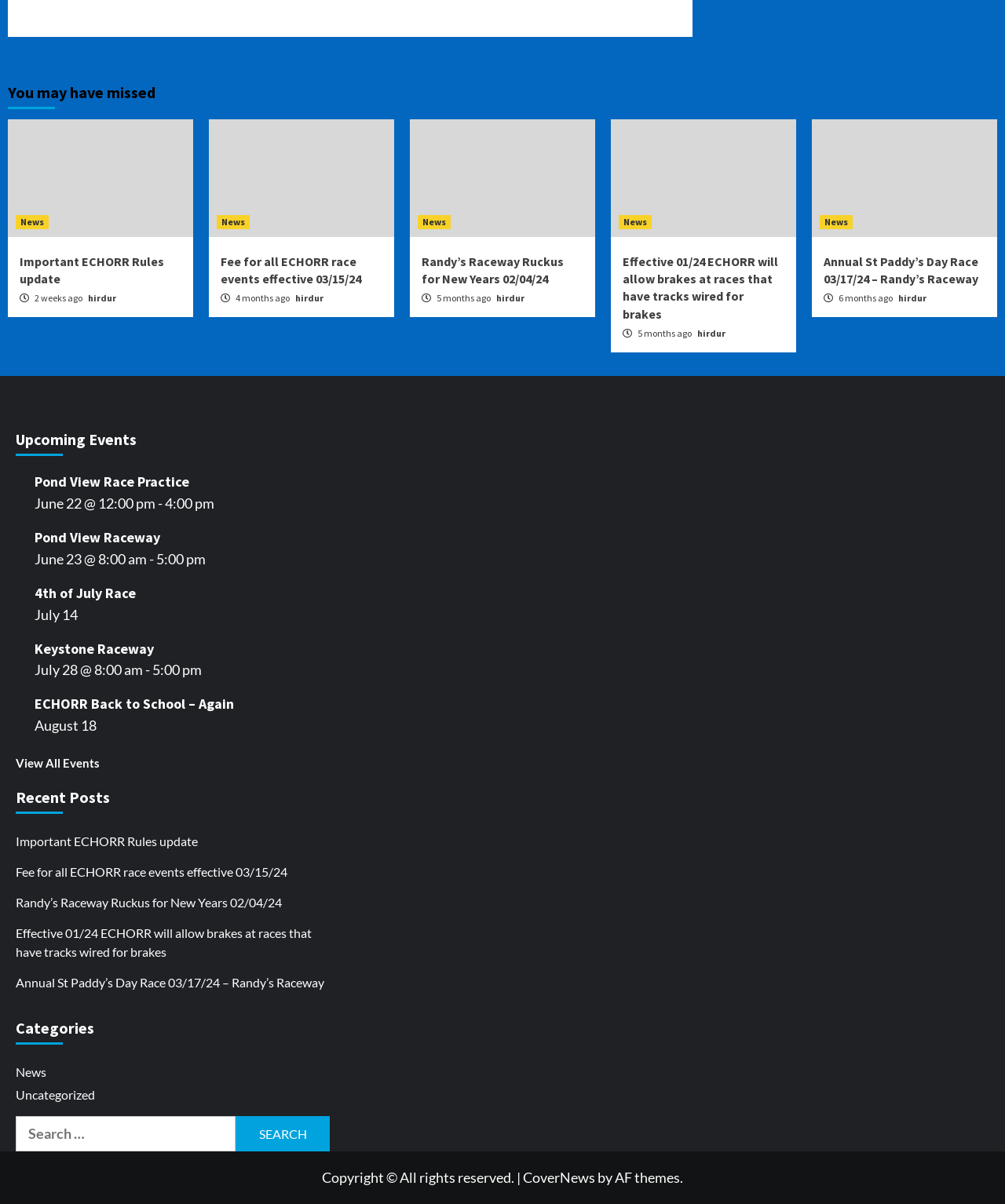How many upcoming events are listed?
Based on the image content, provide your answer in one word or a short phrase.

5